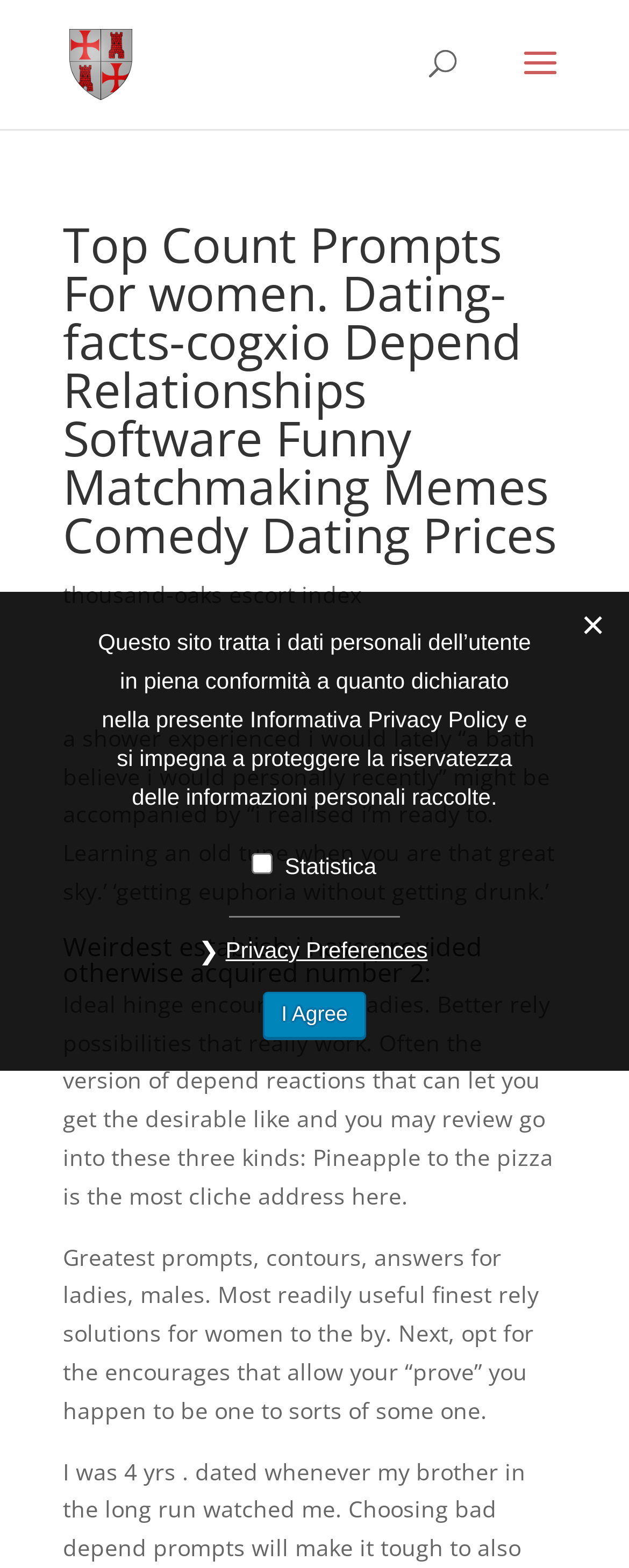Detail the various sections and features of the webpage.

The webpage appears to be a blog or article page focused on dating and relationships, specifically targeting women. At the top left, there is a link and an image with the text "Arnau de Torroja Maestro Generale del Tempio". Below this, there is a search bar spanning across the top of the page.

The main content of the page is divided into sections, each with a heading. The first heading reads "Top Count Prompts For women. Dating-facts-cogxio Depend Relationships Software Funny Matchmaking Memes Comedy Dating Prices". Below this, there is a link to "thousand-oaks escort index" and a block of text that discusses the idea of being ready for a relationship.

The next section is headed "Weirdest establish i have provided otherwise acquired number 2:", followed by a block of text that provides advice on creating a good hinge profile for women. This includes suggestions for prompts and answers that can help attract the right kind of person.

Further down the page, there is another block of text that discusses the importance of choosing the right prompts and answers for a dating profile. This section appears to be targeted towards both men and women.

At the bottom of the page, there is a section with a heading in Italian, which translates to "This site processes user personal data in full compliance with the privacy policy declared herein and undertakes to protect the confidentiality of personal information collected." Below this, there is a checkbox labeled "Statistica" and two buttons, "❯ Privacy Preferences" and "I Agree".